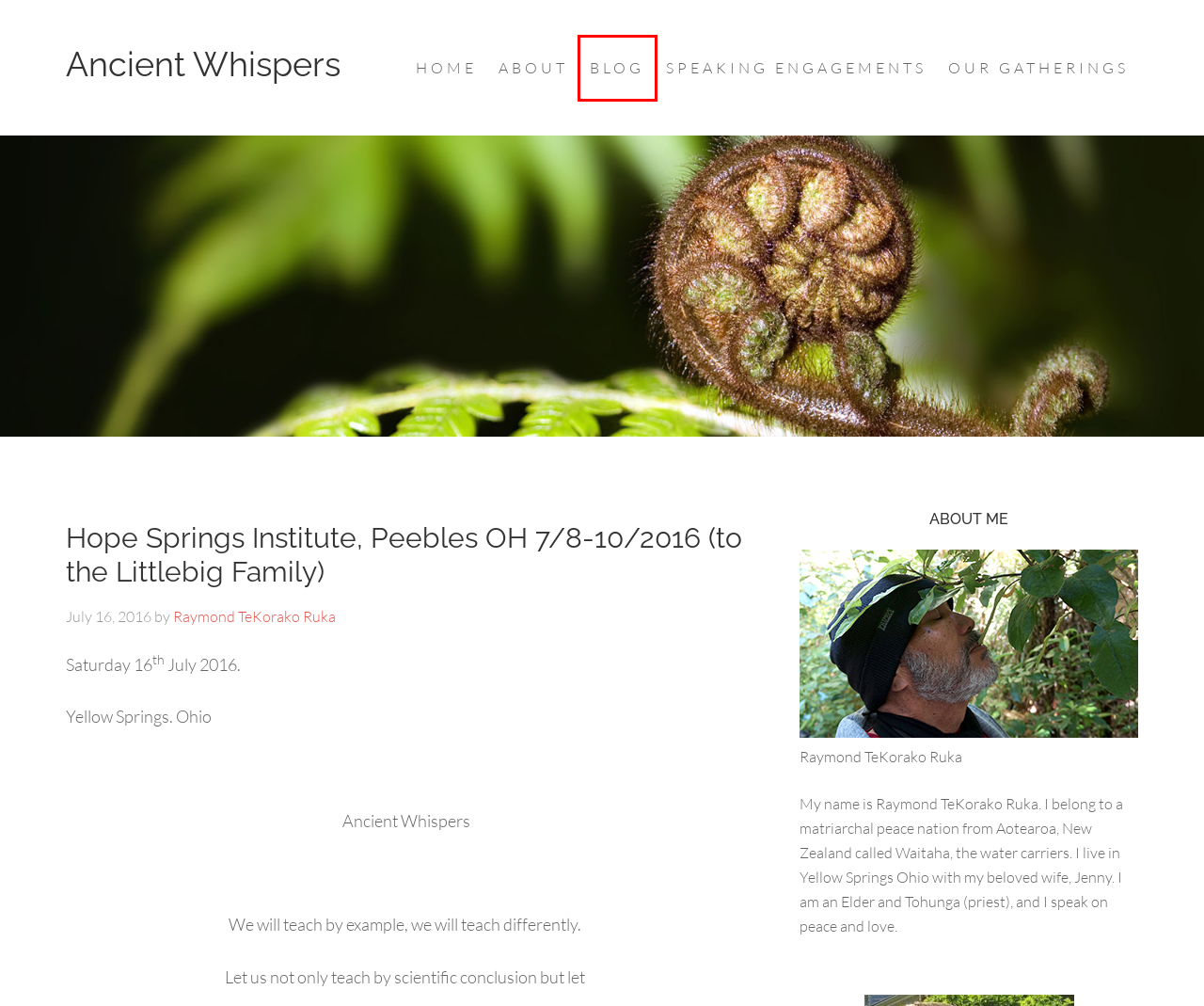Examine the screenshot of a webpage with a red bounding box around an element. Then, select the webpage description that best represents the new page after clicking the highlighted element. Here are the descriptions:
A. Home - Ancient Whispers
B. Listen to the Wind Media - Custom Web Design, Hosting and Website Care
C. Upcoming Gathering - Ancient Whispers
D. Blog - Ancient Whispers
E. About - Ancient Whispers
F. Events from June 1, 2018 – October 12, 2017
G. Raymond TeKorako Ruka, Author at Ancient Whispers
H. Past Gatherings - Ancient Whispers

D